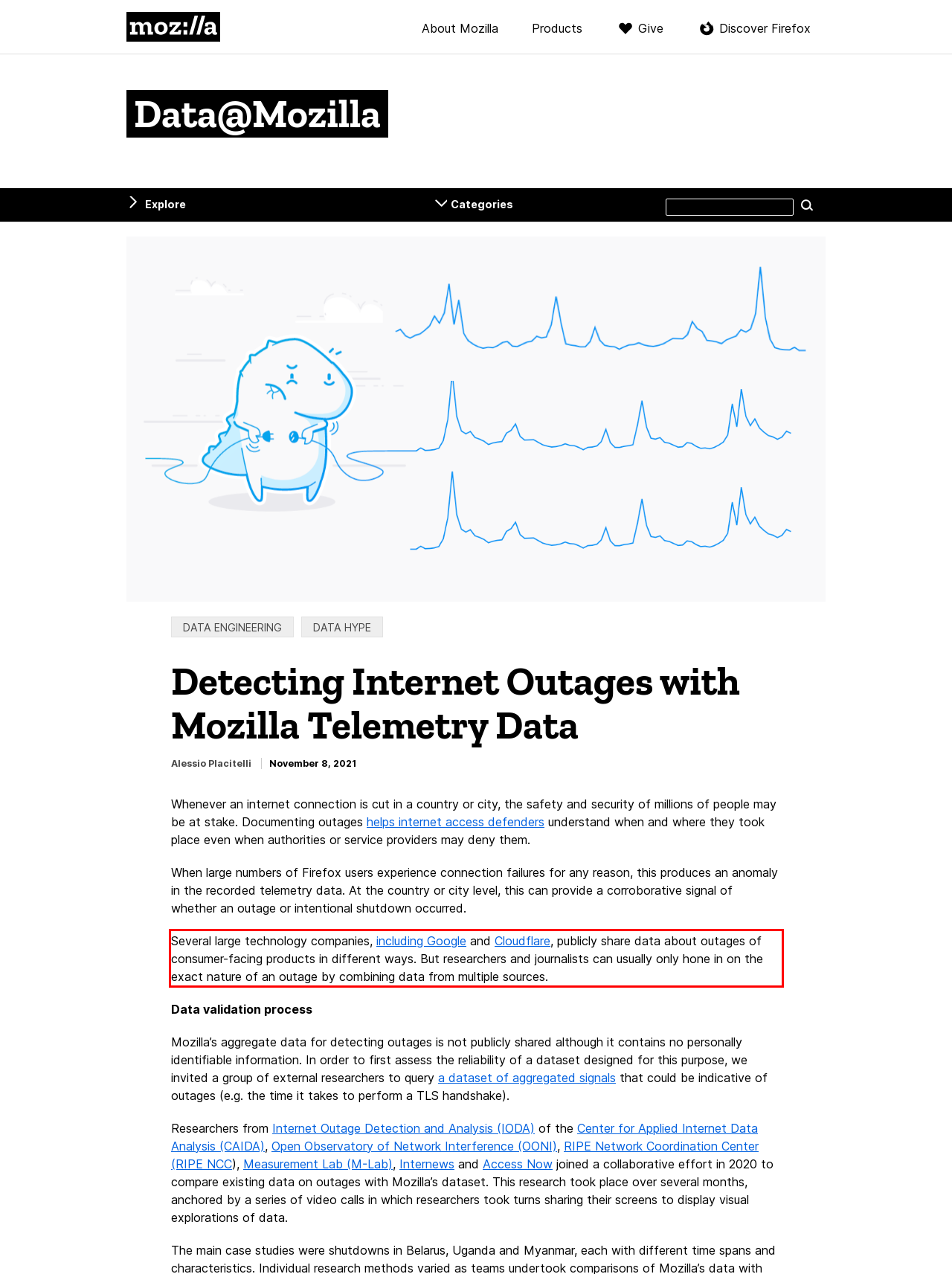The screenshot provided shows a webpage with a red bounding box. Apply OCR to the text within this red bounding box and provide the extracted content.

Several large technology companies, including Google and Cloudflare, publicly share data about outages of consumer-facing products in different ways. But researchers and journalists can usually only hone in on the exact nature of an outage by combining data from multiple sources.